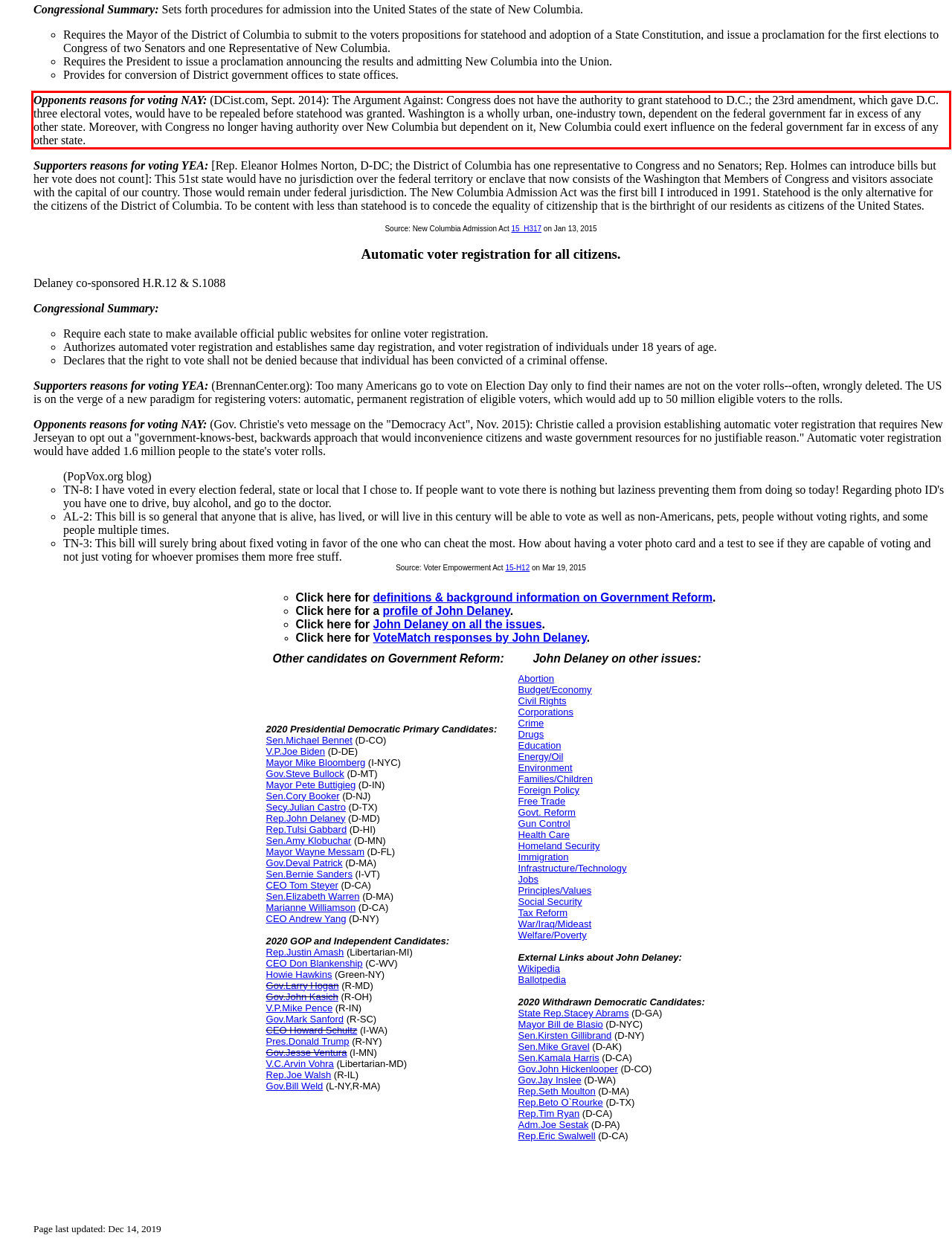Analyze the screenshot of a webpage where a red rectangle is bounding a UI element. Extract and generate the text content within this red bounding box.

Opponents reasons for voting NAY: (DCist.com, Sept. 2014): The Argument Against: Congress does not have the authority to grant statehood to D.C.; the 23rd amendment, which gave D.C. three electoral votes, would have to be repealed before statehood was granted. Washington is a wholly urban, one-industry town, dependent on the federal government far in excess of any other state. Moreover, with Congress no longer having authority over New Columbia but dependent on it, New Columbia could exert influence on the federal government far in excess of any other state.